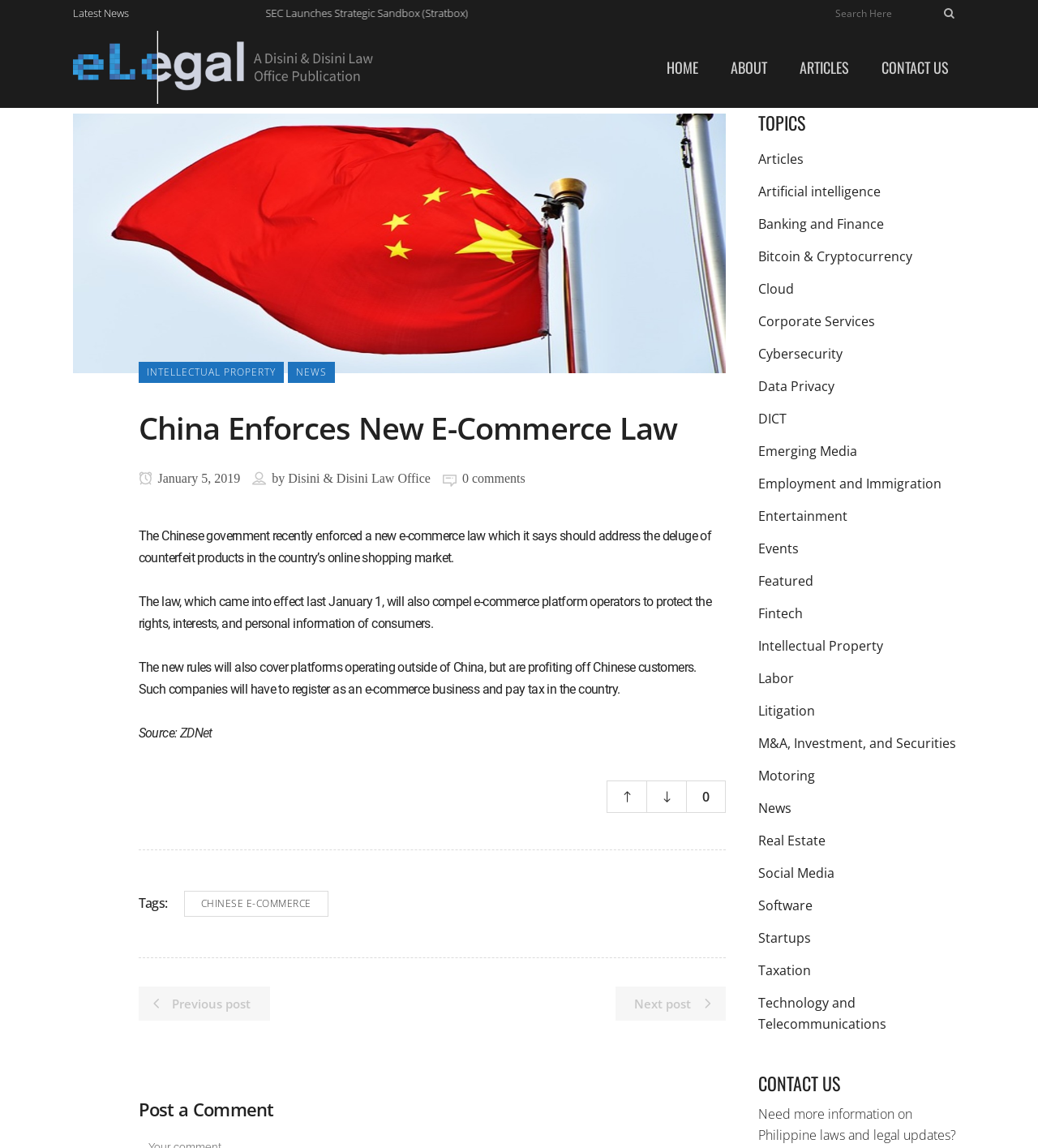Respond to the question with just a single word or phrase: 
What is the category of the latest news?

NEWS